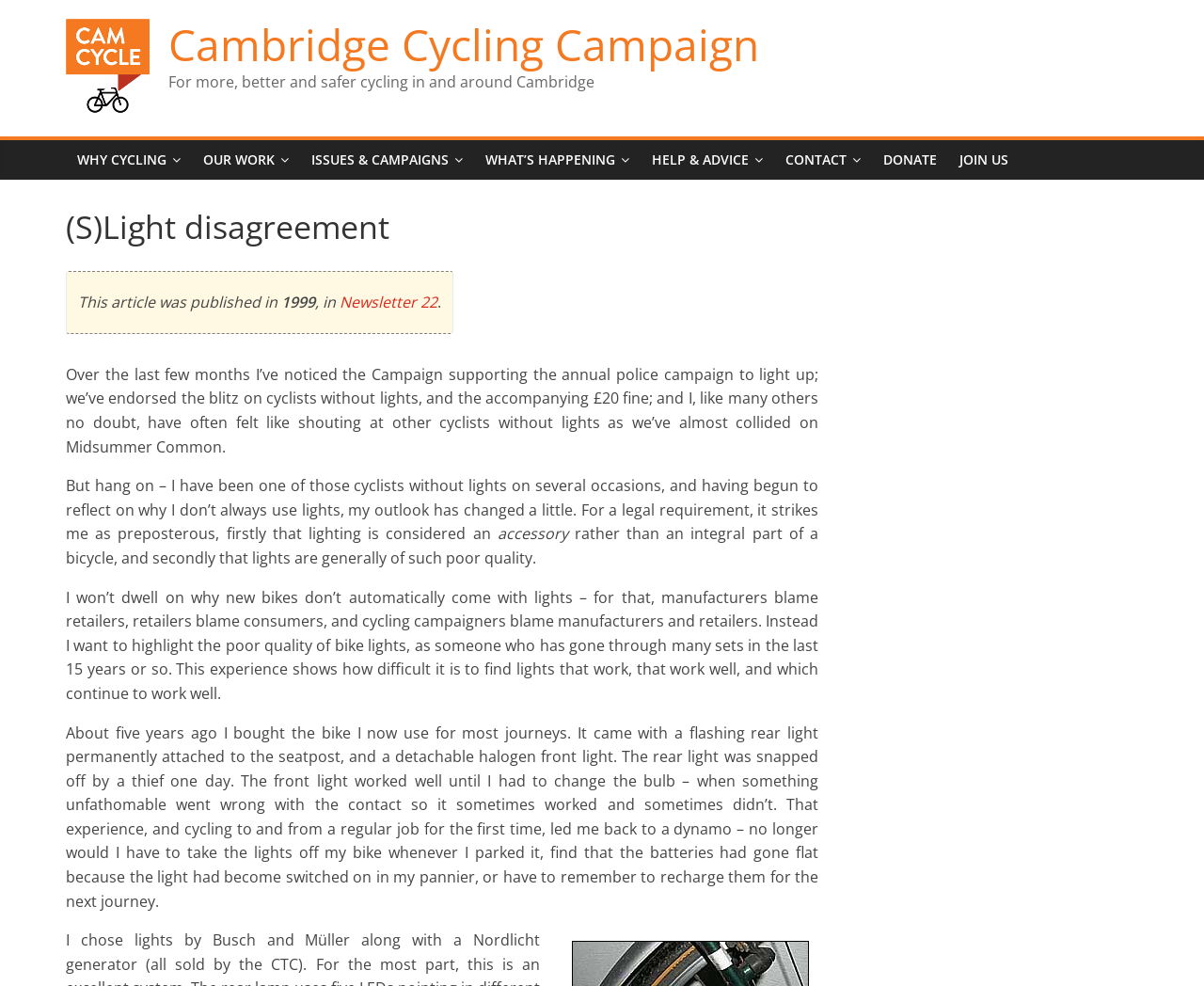Please identify the bounding box coordinates for the region that you need to click to follow this instruction: "Click the 'SHOP' button".

None